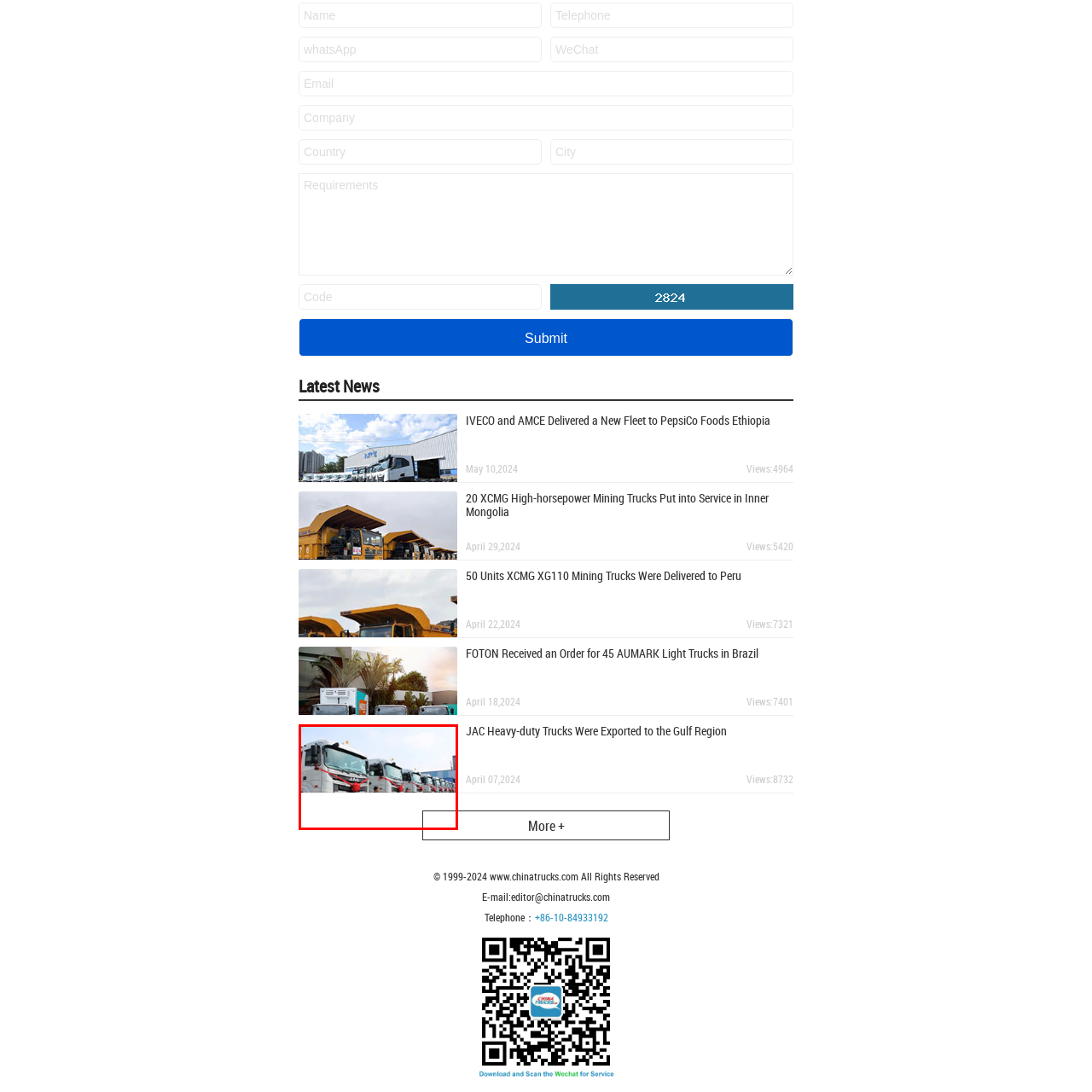Please provide a comprehensive description of the image highlighted by the red bounding box.

The image showcases a fleet of new JAC trucks, prominently displayed in a line. Each truck is adorned with red ribbons, likely signifying a celebration or launch event. The trucks, with their gleaming white exteriors, reflect a professional and polished appearance, set against a bright blue sky that adds to the overall positive atmosphere. This image highlights the recent delivery of these vehicles, celebrating their readiness for service in various industries, possibly linked to the recent news about truck deliveries from manufacturers like JAC.